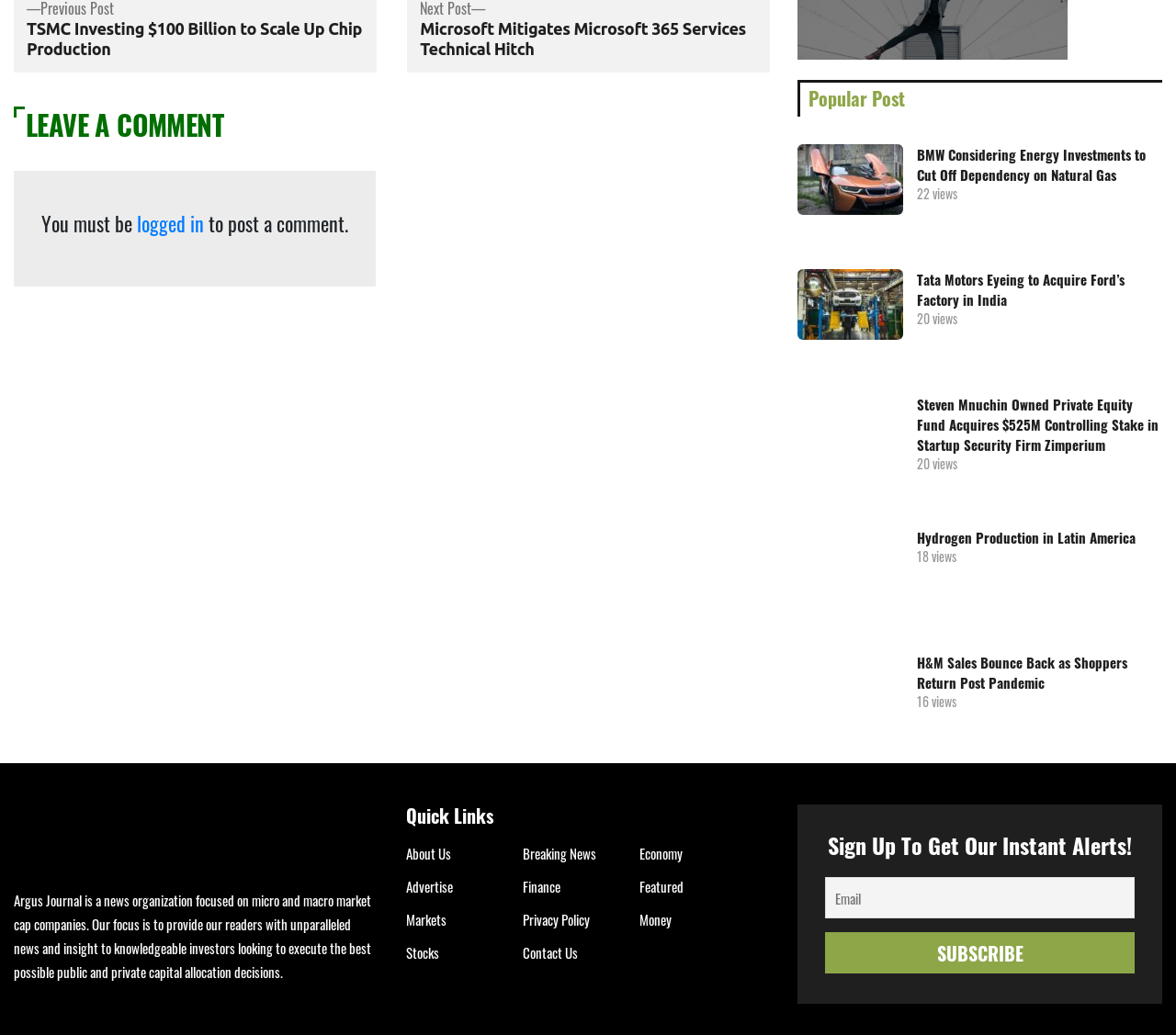What categories of news are available on the website?
Relying on the image, give a concise answer in one word or a brief phrase.

About Us, Breaking News, Economy, etc.